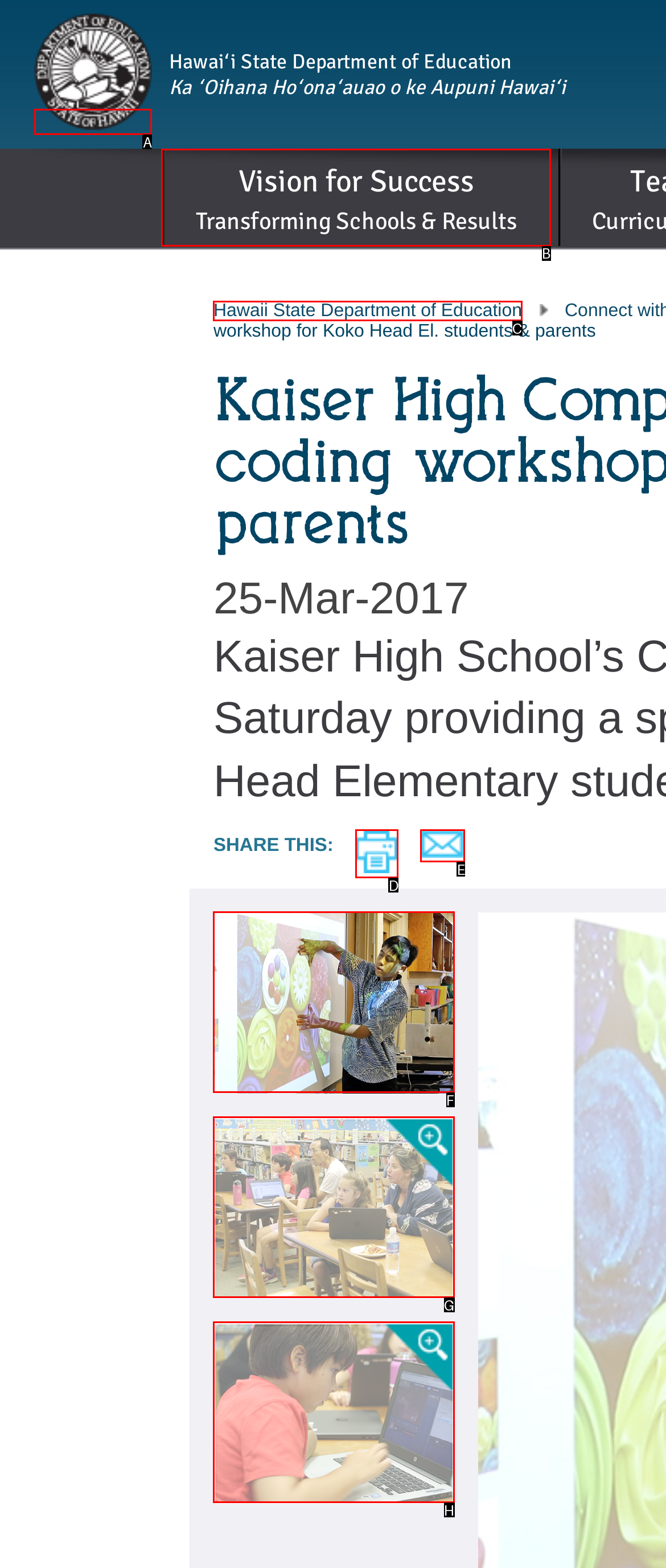For the task: Print the page, identify the HTML element to click.
Provide the letter corresponding to the right choice from the given options.

D